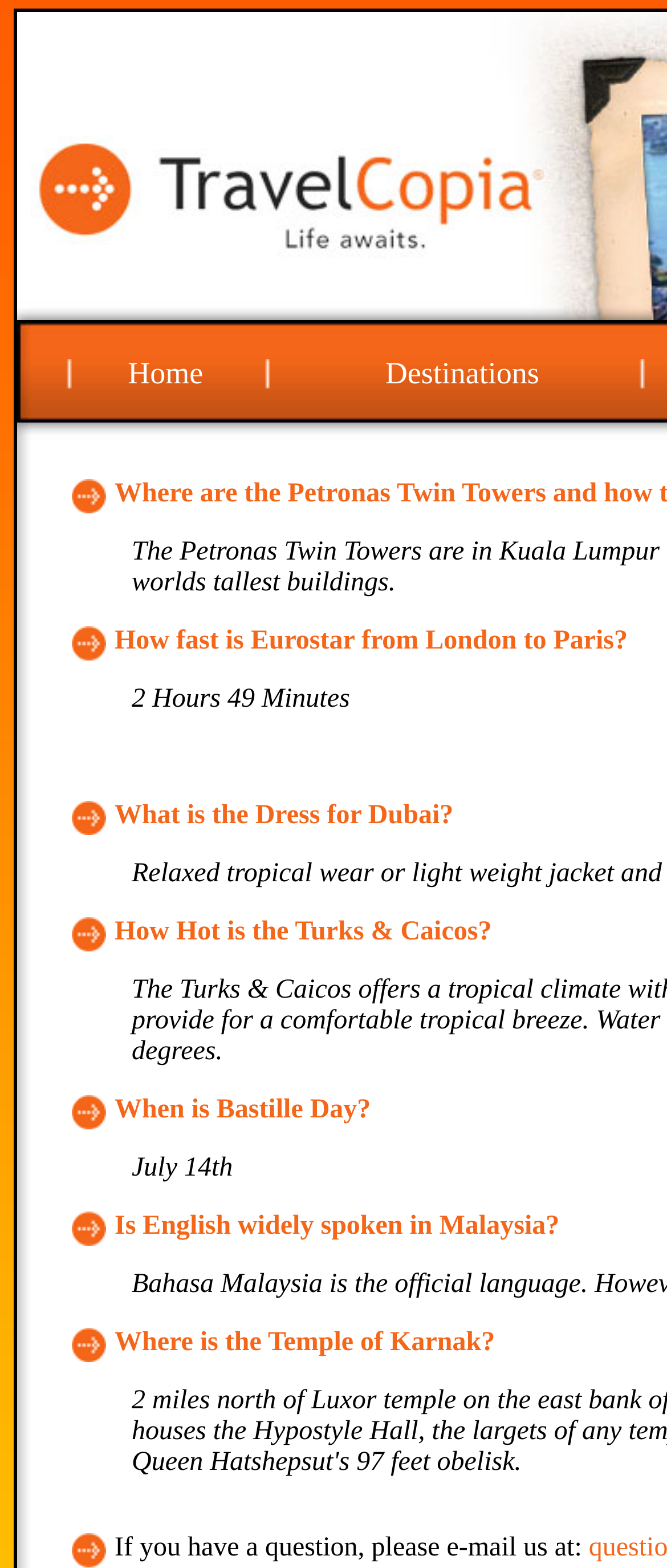What is the travel time from London to Paris by Eurostar?
Based on the image content, provide your answer in one word or a short phrase.

2 Hours 49 Minutes